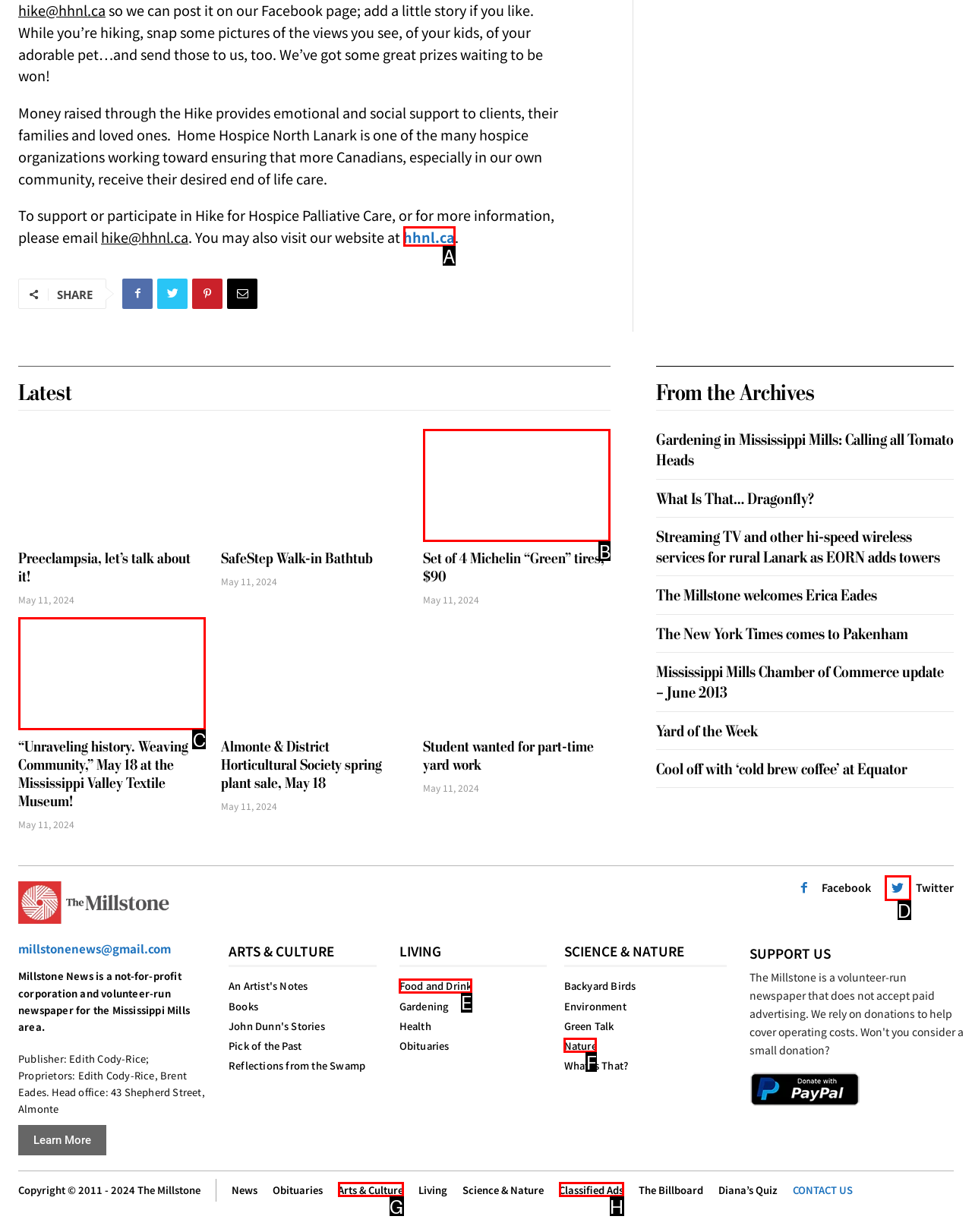Identify the correct HTML element to click for the task: Visit the website at hhnl.ca. Provide the letter of your choice.

A